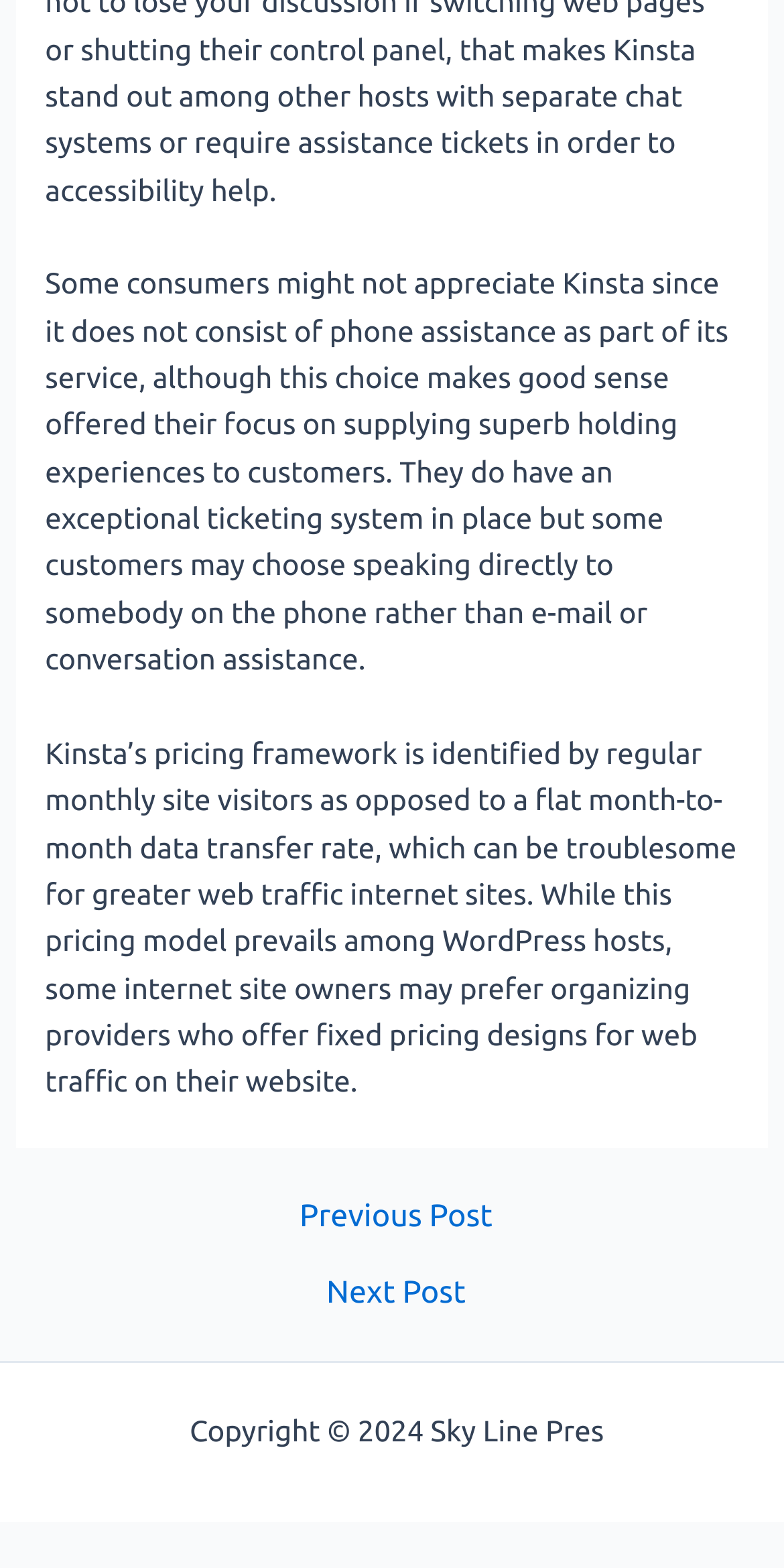What is the focus of Kinsta's service?
Look at the screenshot and respond with a single word or phrase.

holding experiences